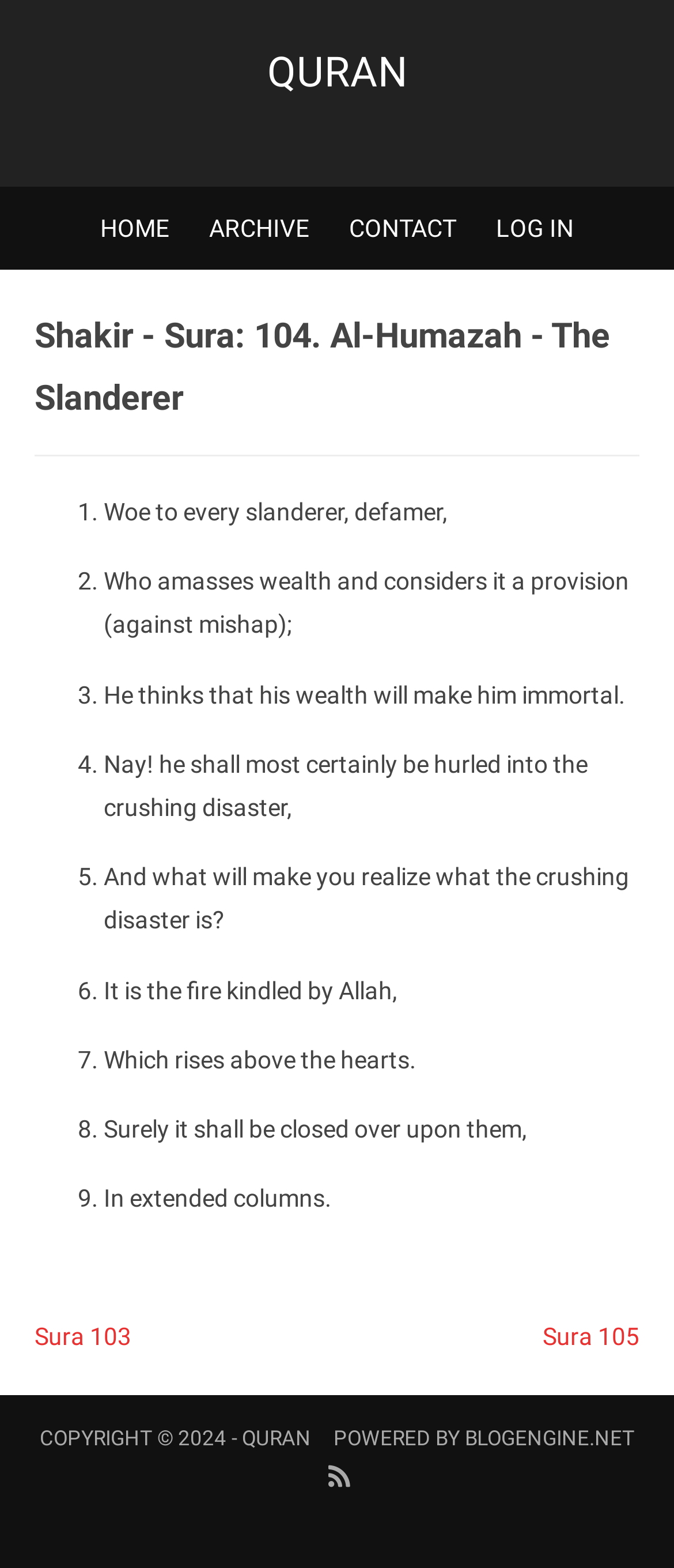Extract the bounding box coordinates for the described element: "Sura 103". The coordinates should be represented as four float numbers between 0 and 1: [left, top, right, bottom].

[0.051, 0.844, 0.195, 0.862]